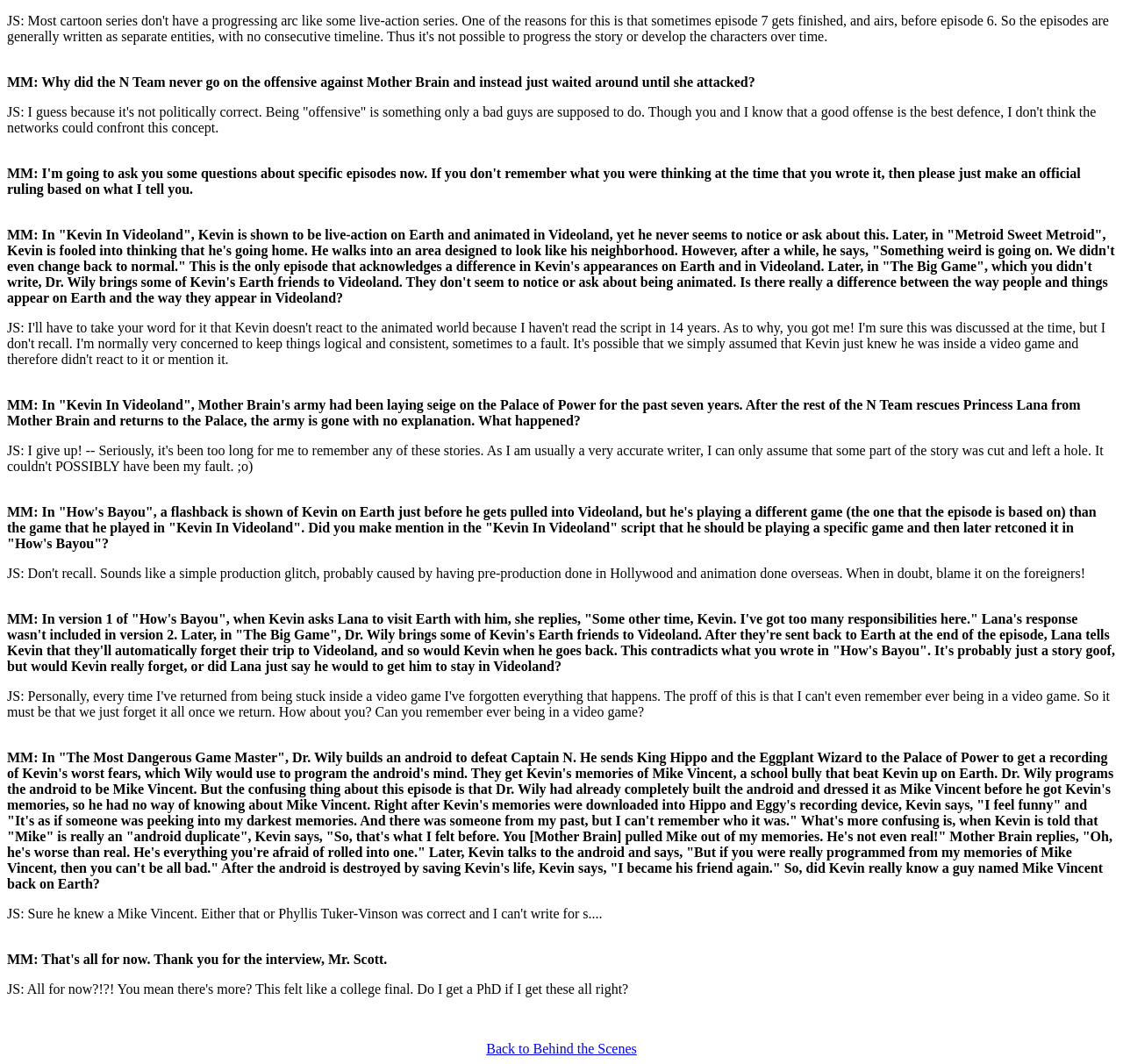Locate the bounding box for the described UI element: "Back to Behind the Scenes". Ensure the coordinates are four float numbers between 0 and 1, formatted as [left, top, right, bottom].

[0.433, 0.979, 0.567, 0.993]